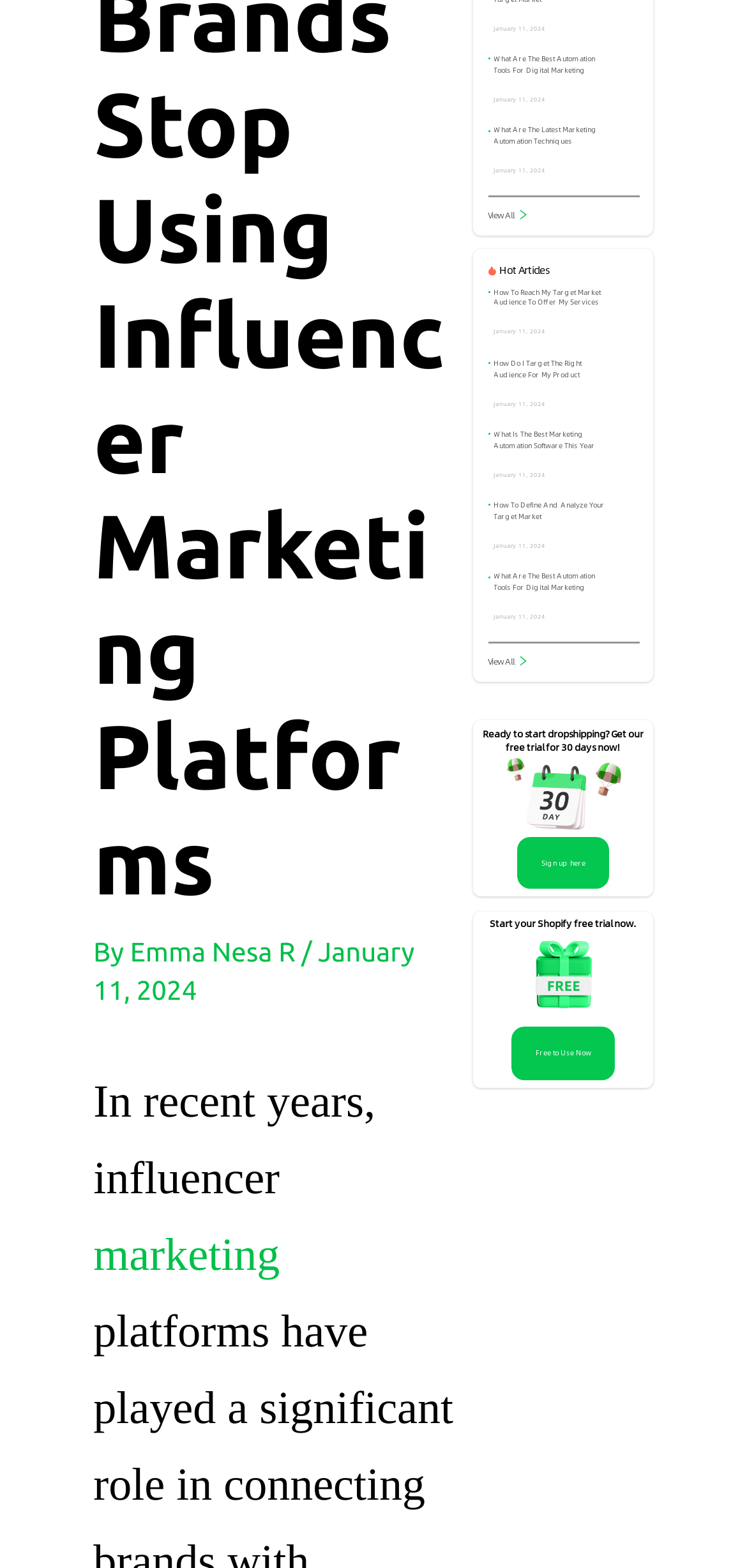From the element description: "marketing", extract the bounding box coordinates of the UI element. The coordinates should be expressed as four float numbers between 0 and 1, in the order [left, top, right, bottom].

[0.125, 0.786, 0.375, 0.818]